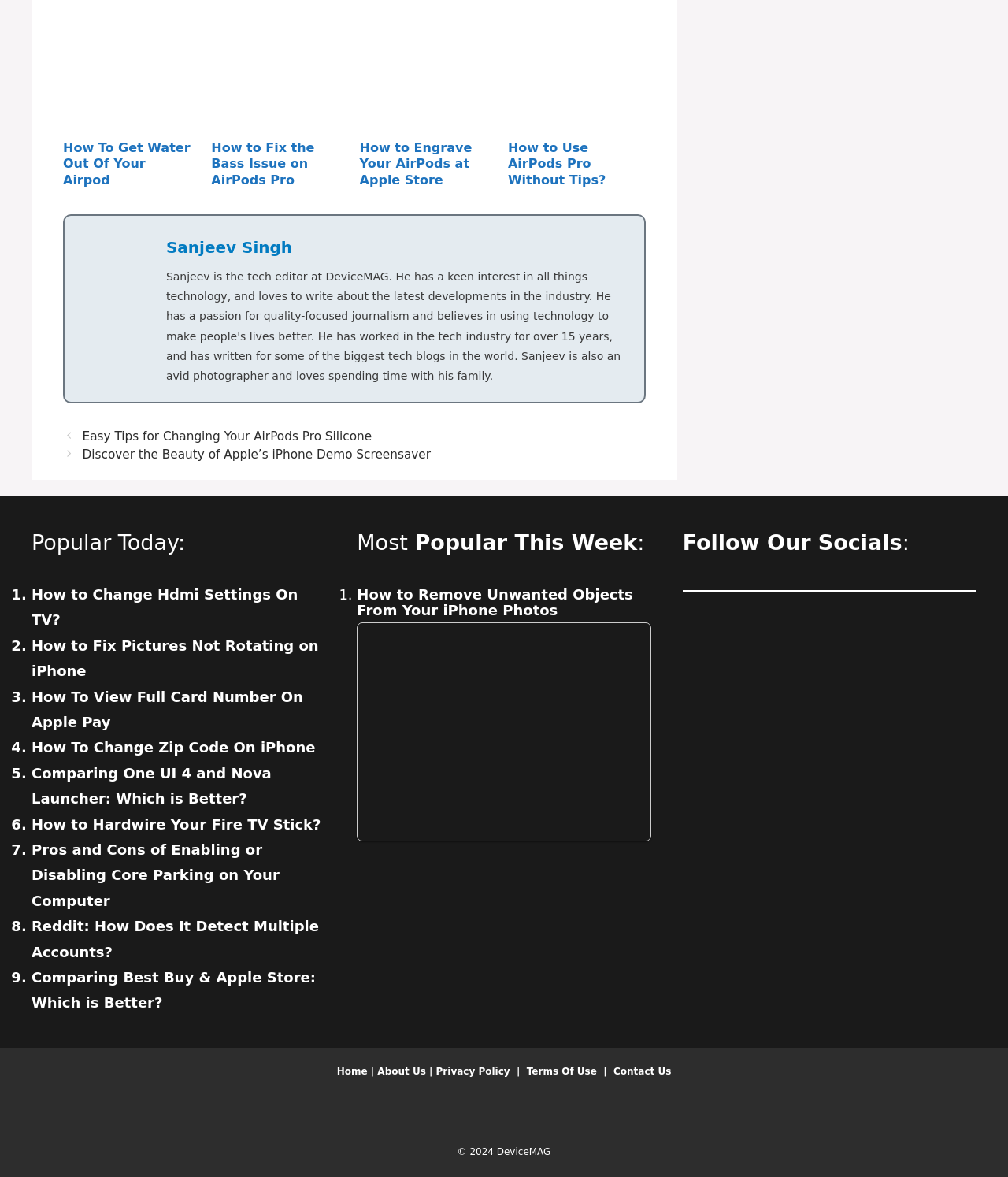What is the copyright year of the website?
Give a single word or phrase as your answer by examining the image.

2024